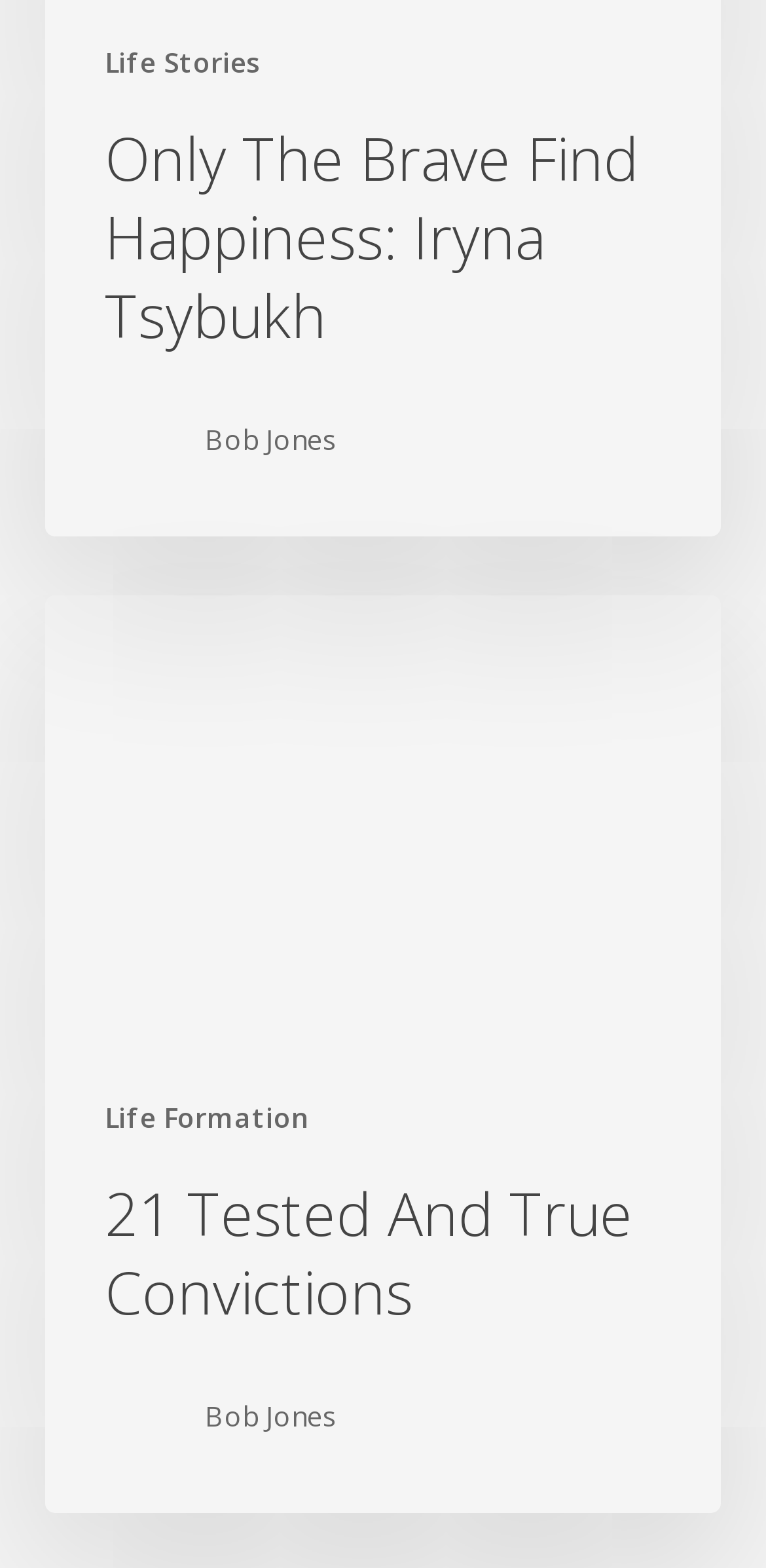How many links are there on the webpage? Examine the screenshot and reply using just one word or a brief phrase.

5